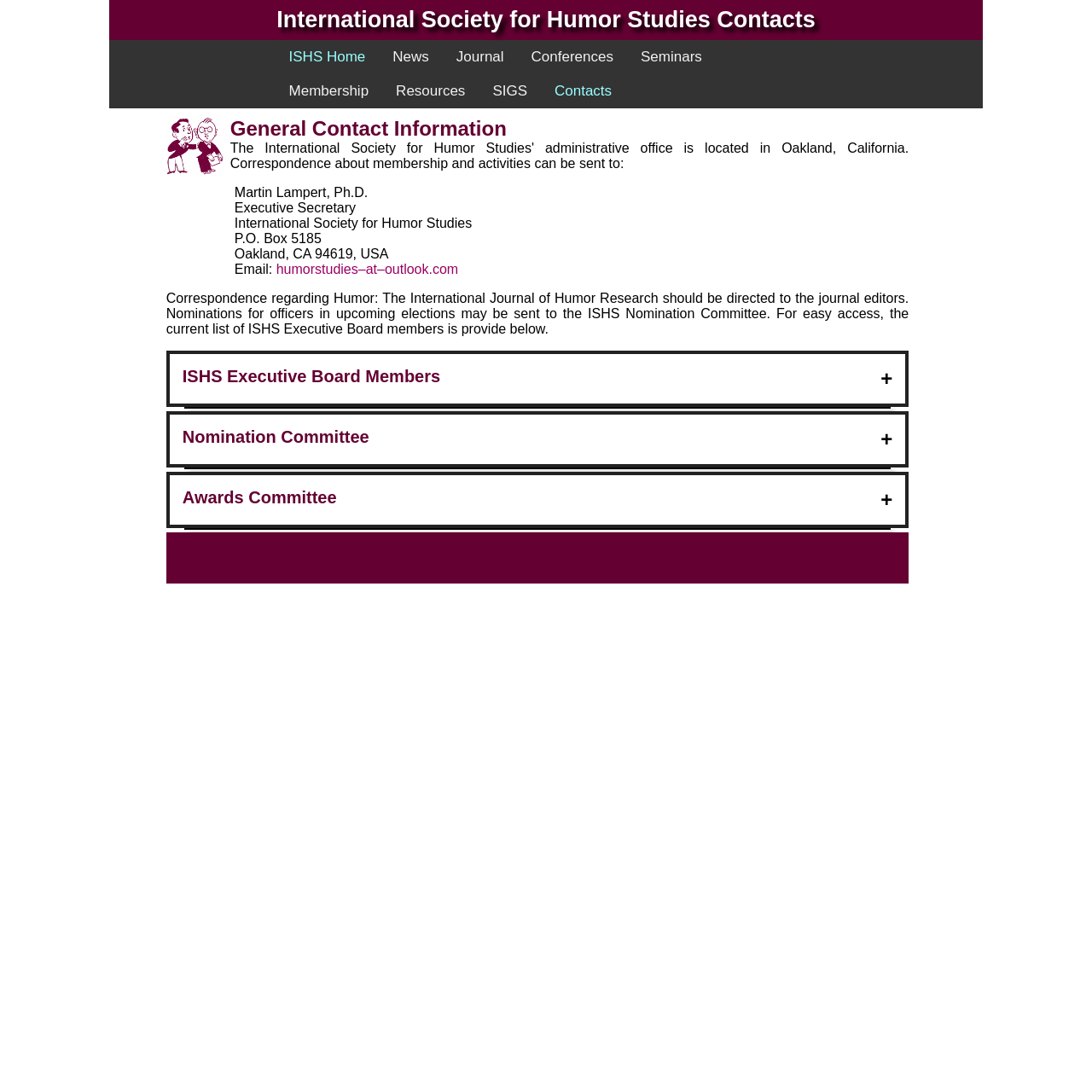Determine the bounding box coordinates of the target area to click to execute the following instruction: "Click the ISHS Home link."

[0.252, 0.037, 0.347, 0.068]